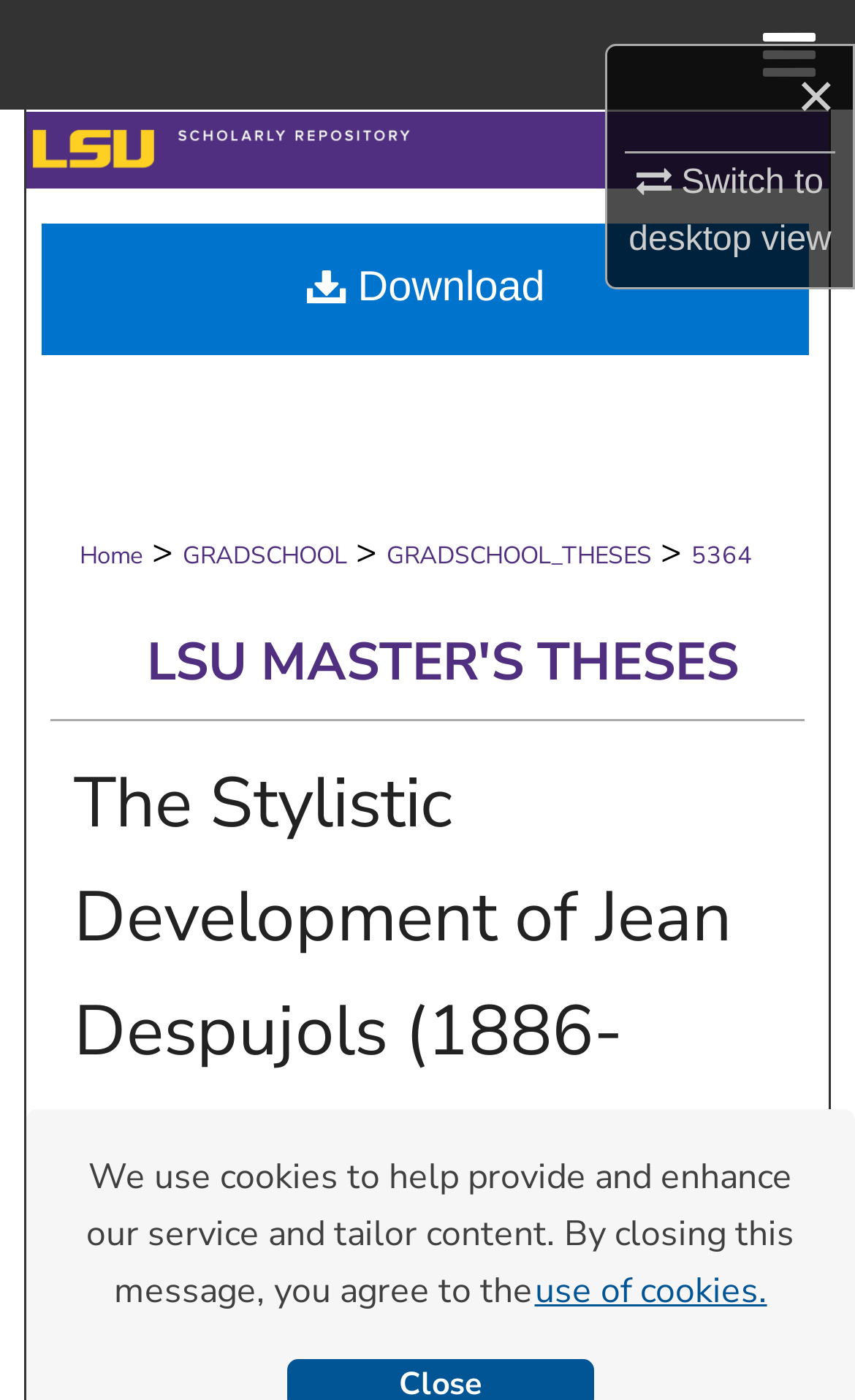Please determine the bounding box coordinates of the element's region to click in order to carry out the following instruction: "Browse LSU Scholarly Repository". The coordinates should be four float numbers between 0 and 1, i.e., [left, top, right, bottom].

[0.03, 0.079, 0.97, 0.133]